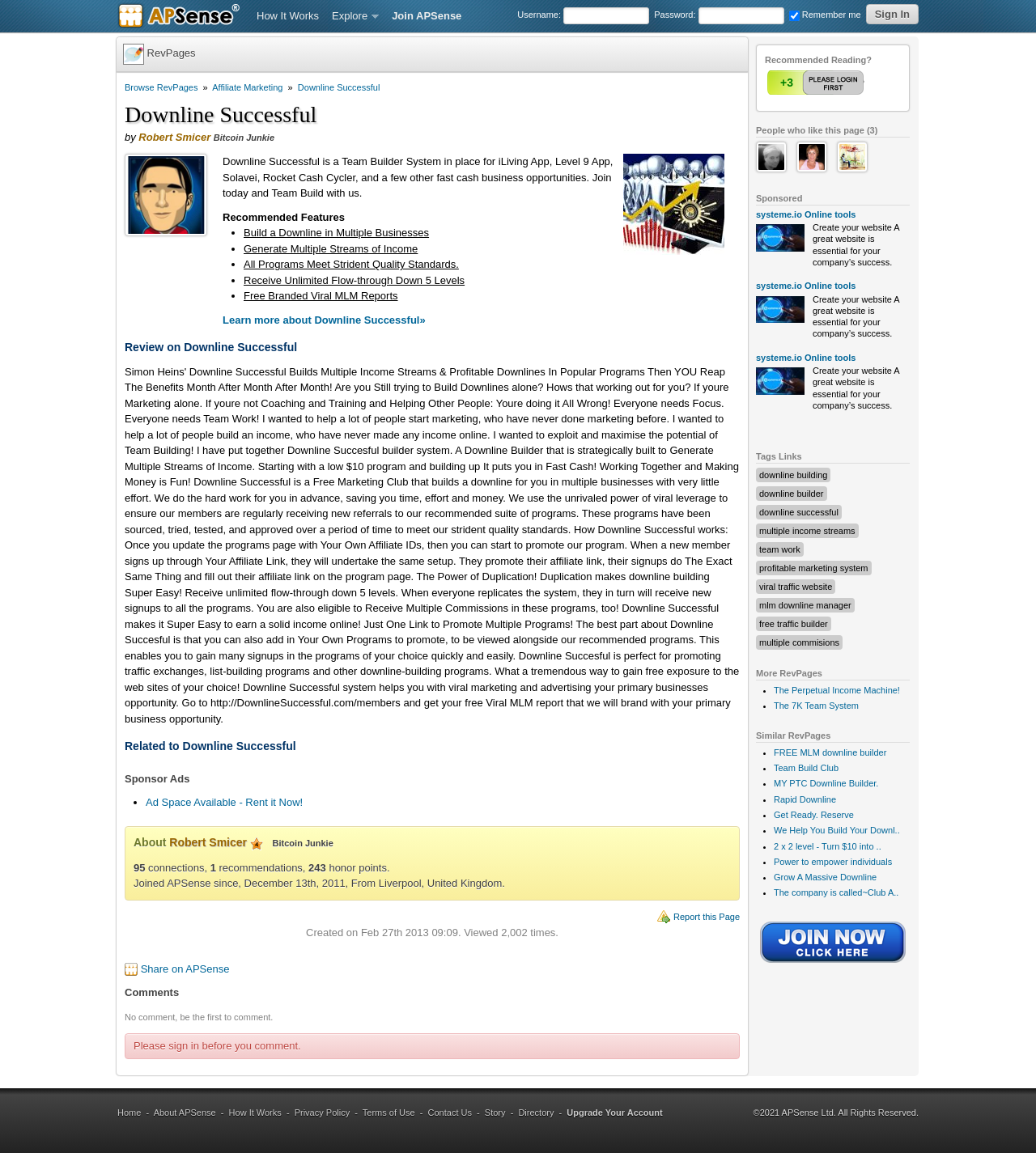Identify the bounding box coordinates for the UI element described as follows: "Directory". Ensure the coordinates are four float numbers between 0 and 1, formatted as [left, top, right, bottom].

[0.5, 0.961, 0.535, 0.969]